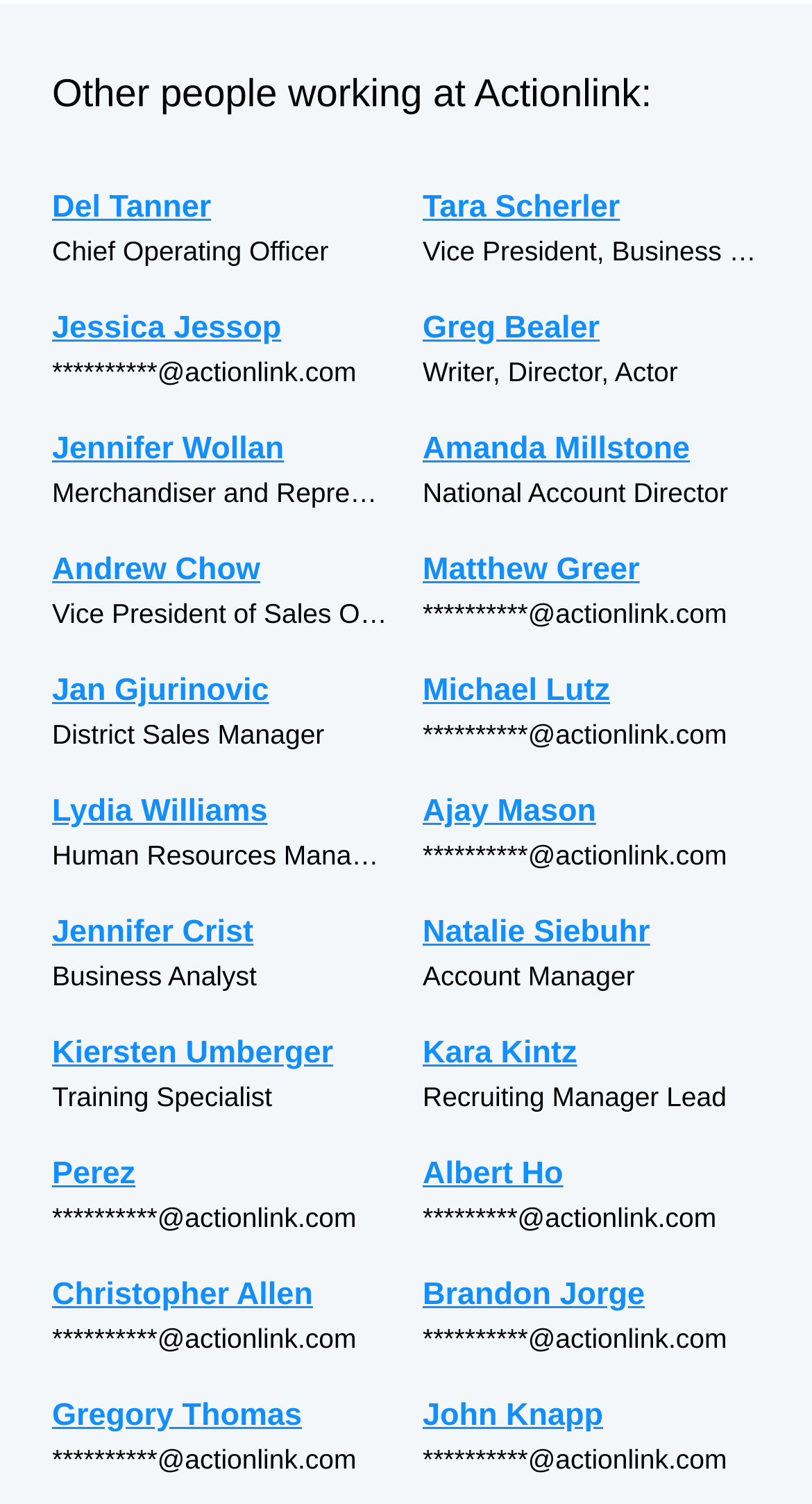What is the job title of the person with the email address '**********@actionlink.com'?
Please give a detailed and elaborate explanation in response to the question.

The email address '**********@actionlink.com' is associated with multiple people on the webpage, each with a different job title. Therefore, it is not possible to determine a single job title for this email address.